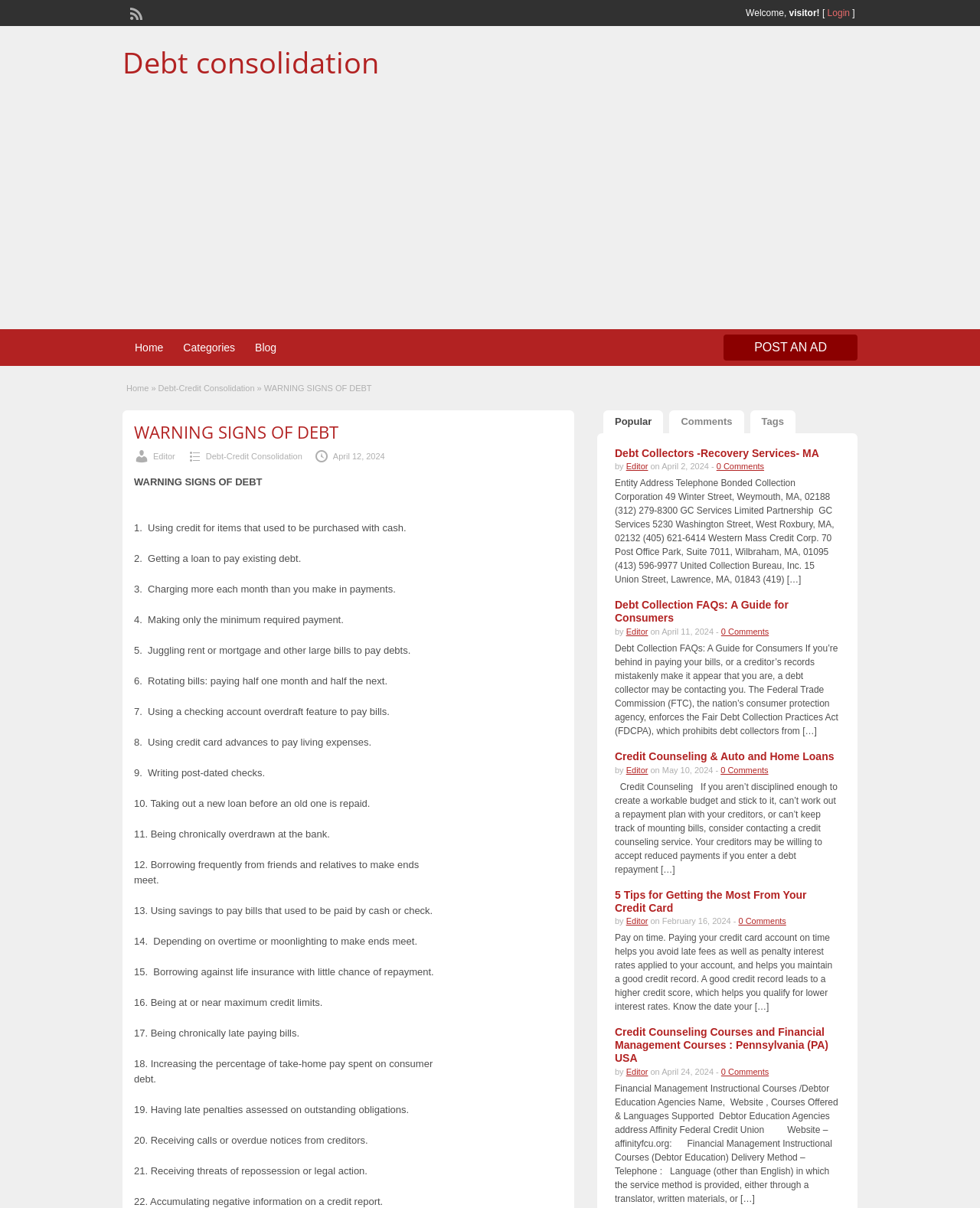Identify the bounding box coordinates of the element that should be clicked to fulfill this task: "Click on the 'Popular' link". The coordinates should be provided as four float numbers between 0 and 1, i.e., [left, top, right, bottom].

[0.616, 0.339, 0.677, 0.358]